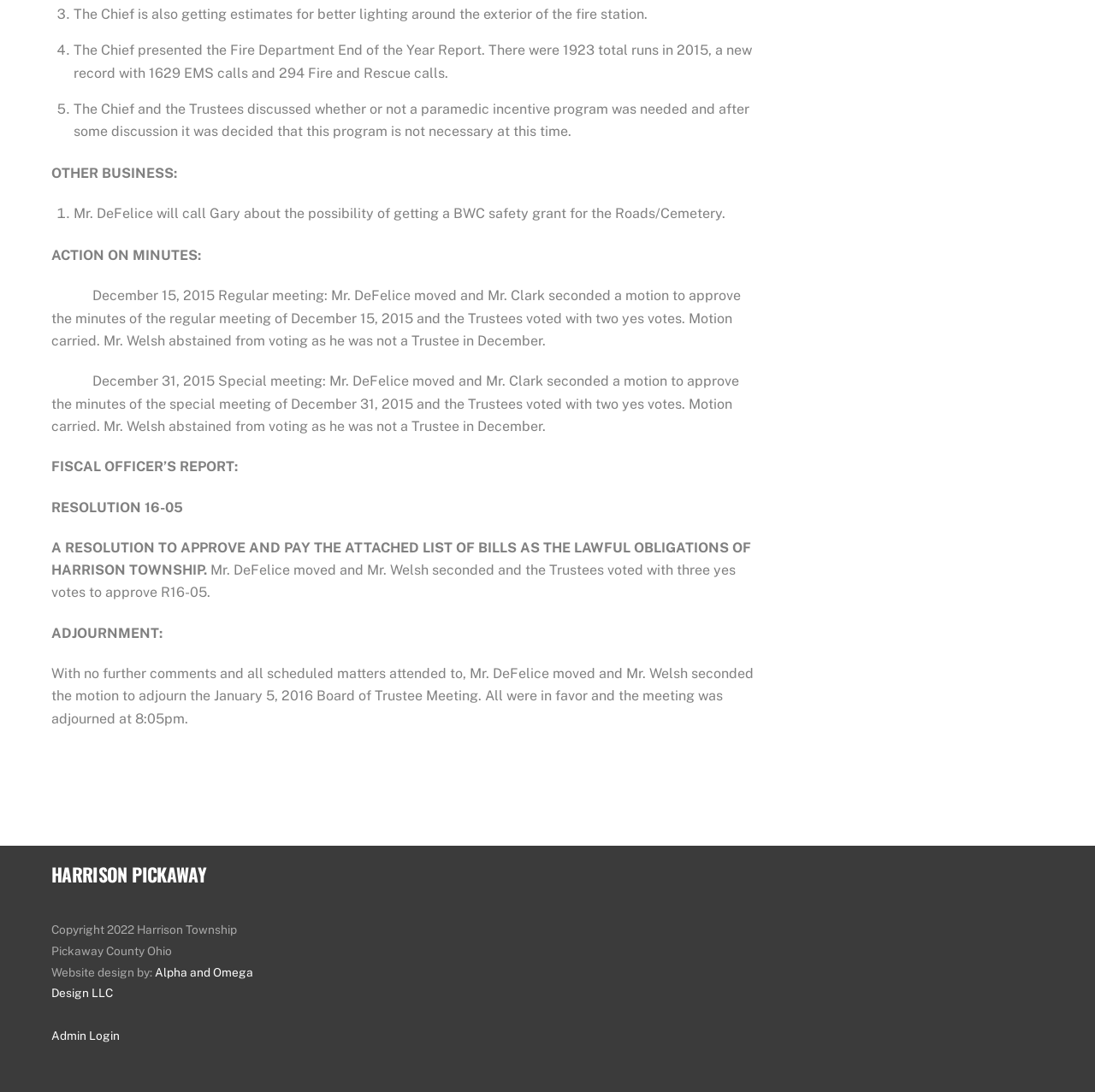Please provide a brief answer to the following inquiry using a single word or phrase:
What is the date of the regular meeting mentioned in the minutes?

December 15, 2015